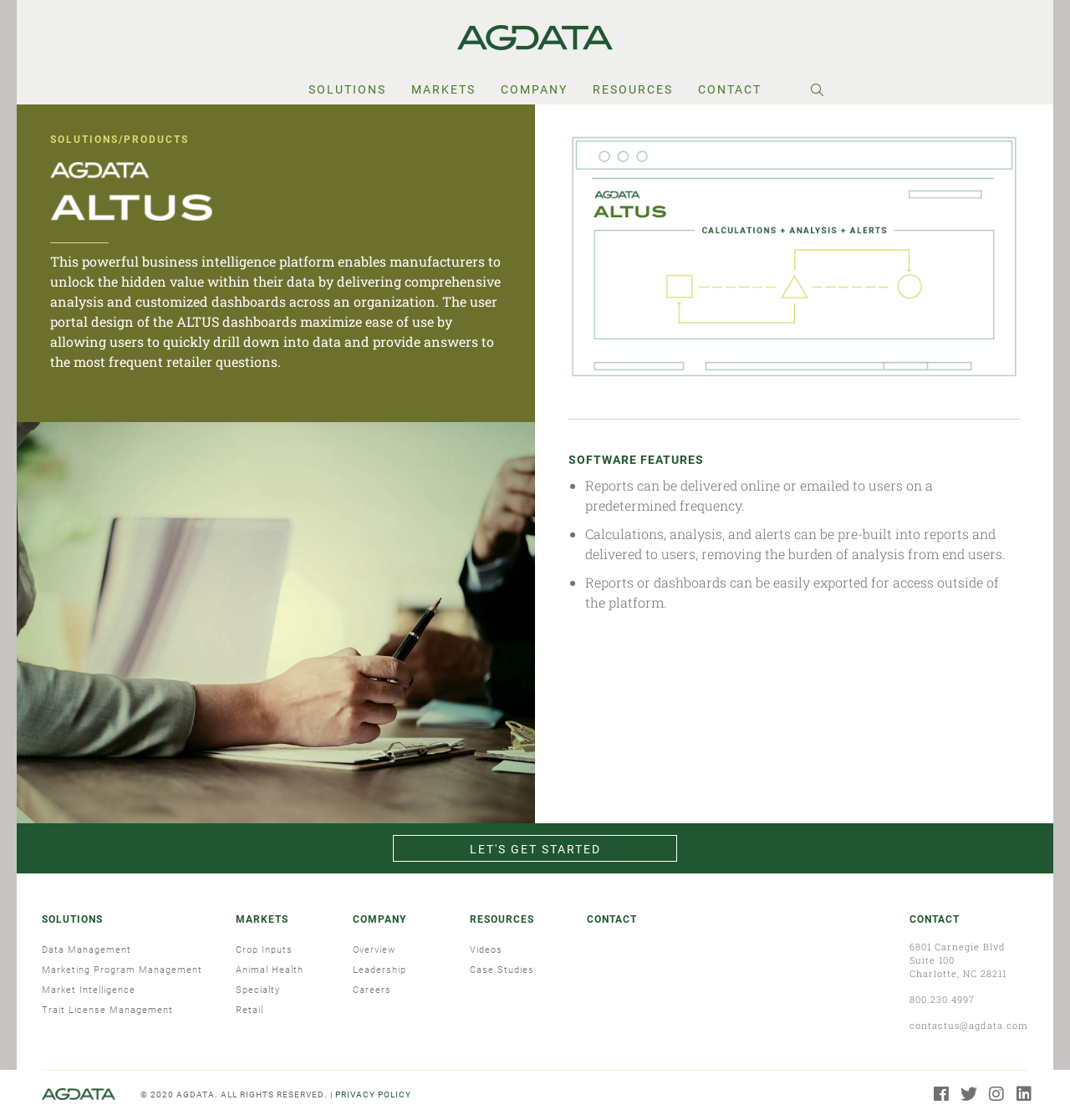Reply to the question below using a single word or brief phrase:
What can be pre-built into reports and delivered to users?

Calculations, analysis, and alerts